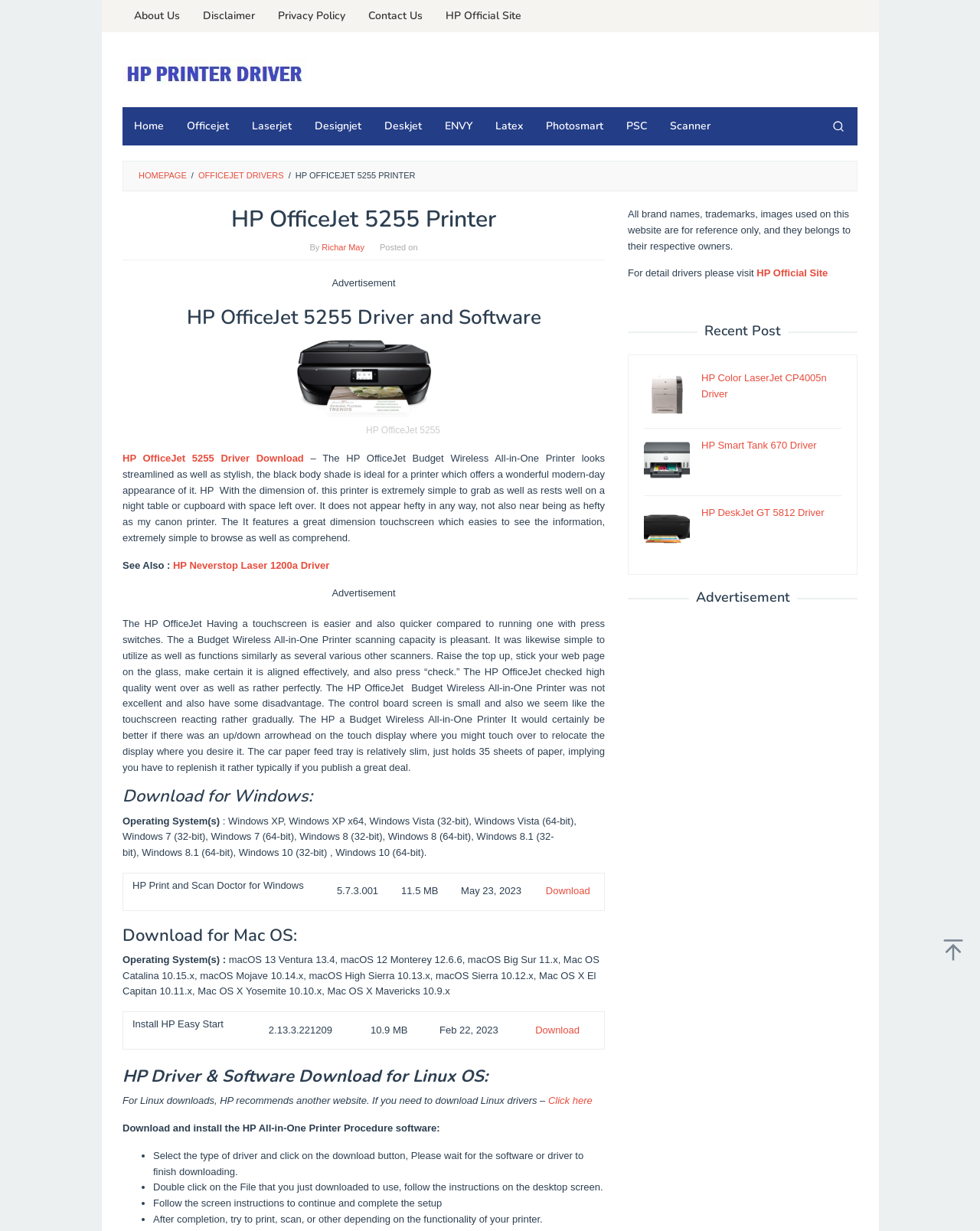Please provide a comprehensive response to the question below by analyzing the image: 
What is the position of the 'Search' button on the webpage?

The webpage has a 'Search' button, and its position can be determined by its bounding box coordinates [0.836, 0.087, 0.875, 0.118], which indicates that it is located at the top right corner of the webpage.